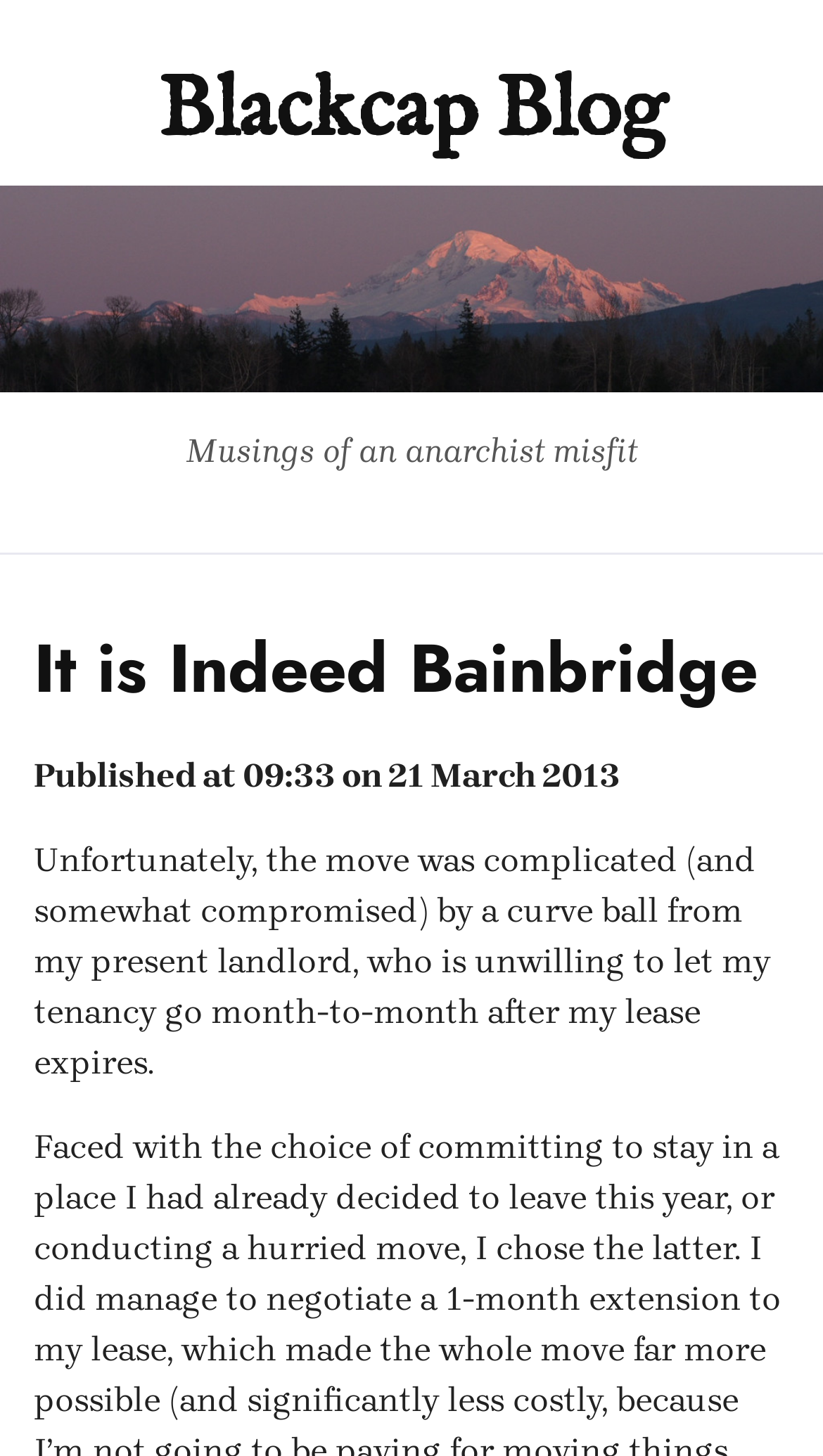Given the description "It is Indeed Bainbridge", provide the bounding box coordinates of the corresponding UI element.

[0.041, 0.425, 0.921, 0.492]